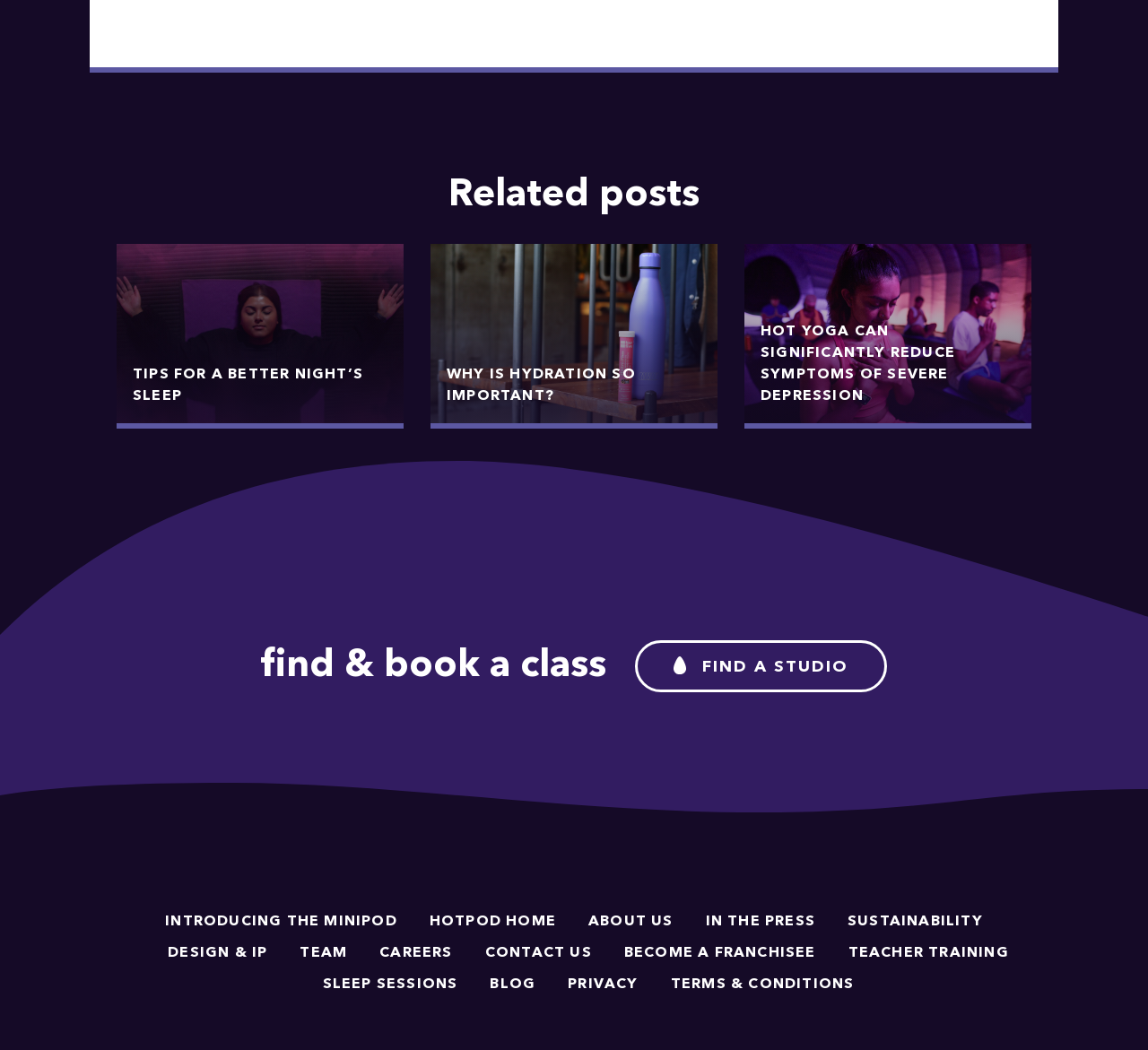Predict the bounding box coordinates of the area that should be clicked to accomplish the following instruction: "Click on the Facebook social link". The bounding box coordinates should consist of four float numbers between 0 and 1, i.e., [left, top, right, bottom].

None